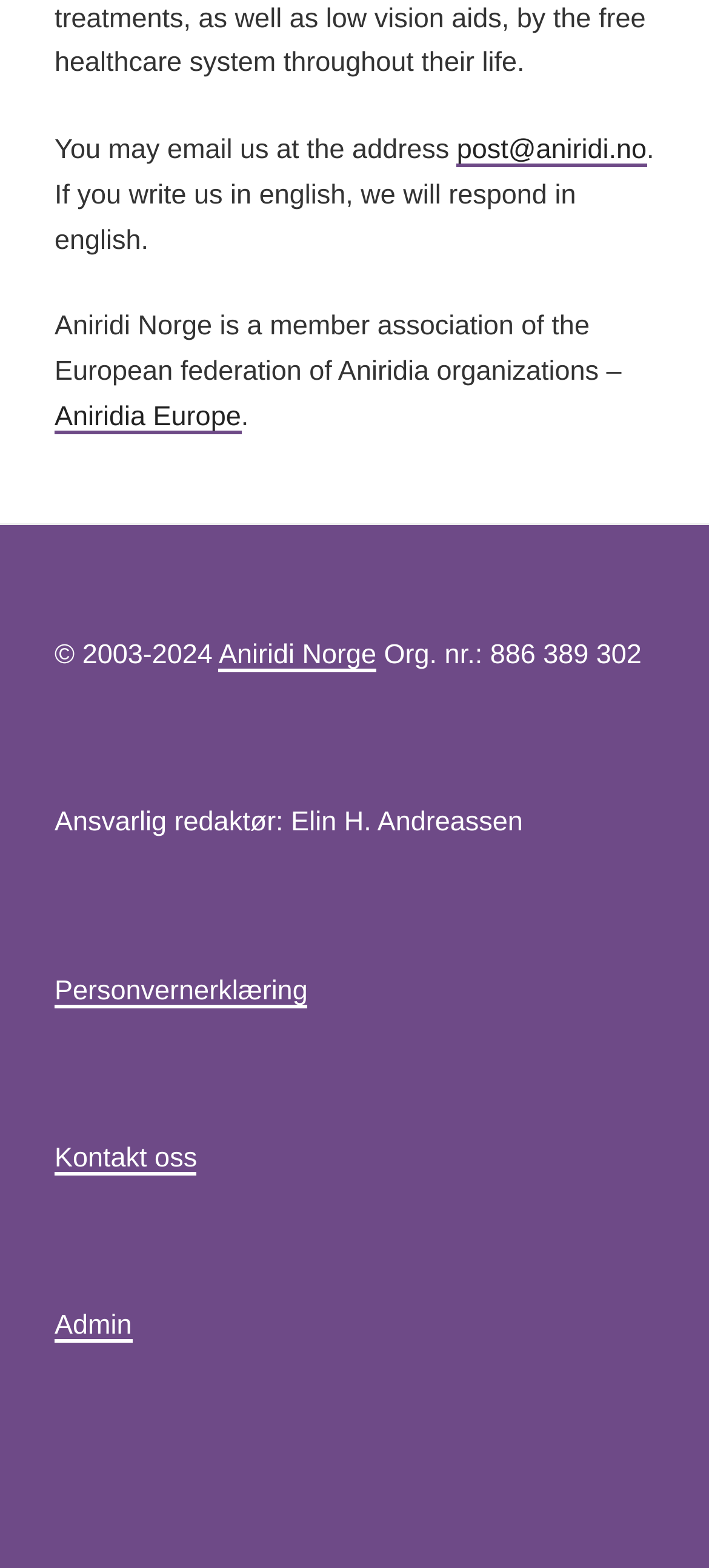Identify the bounding box of the UI component described as: "Personvernerklæring".

[0.077, 0.622, 0.434, 0.641]